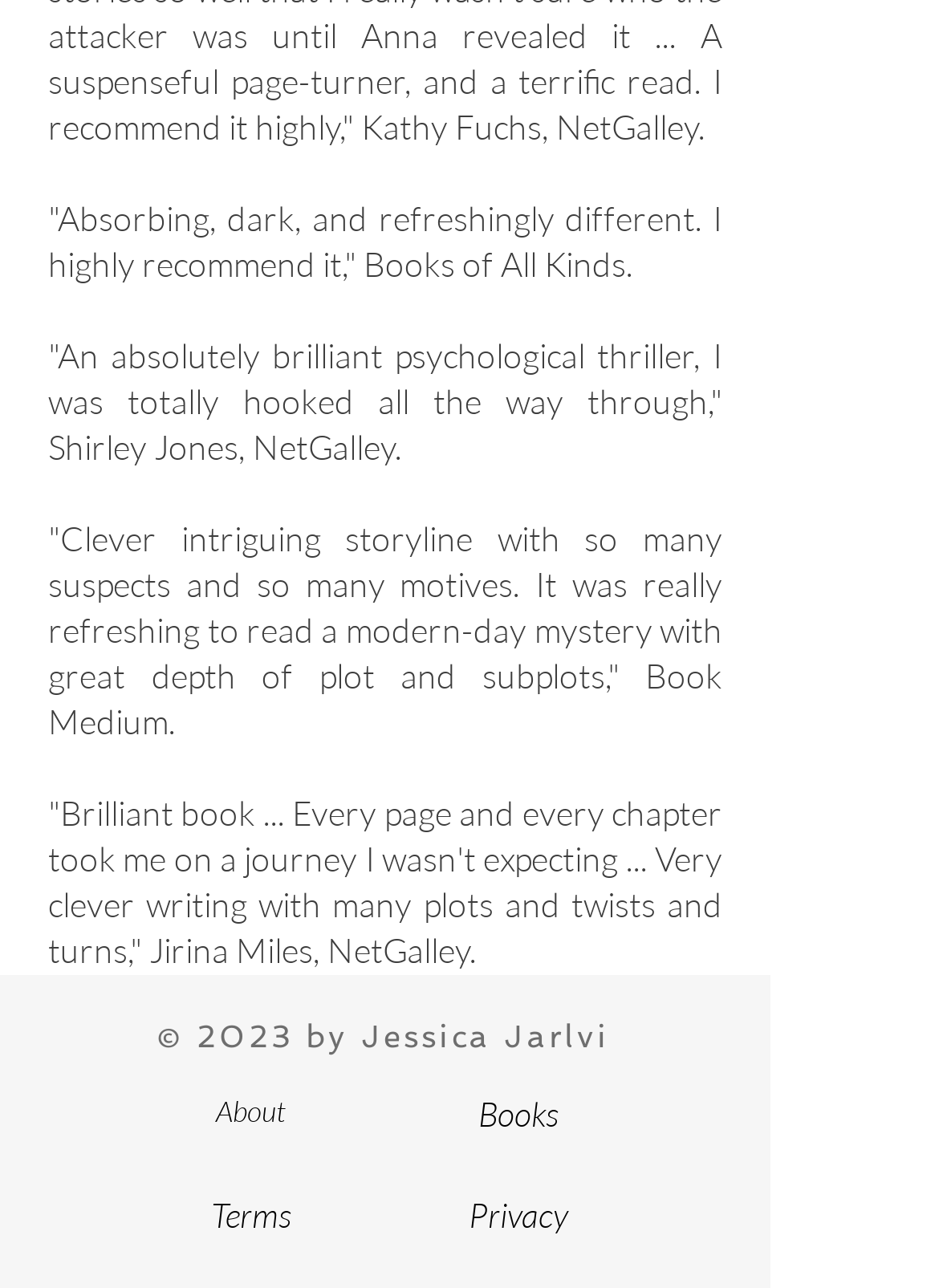Identify the bounding box for the UI element described as: "Privacy". The coordinates should be four float numbers between 0 and 1, i.e., [left, top, right, bottom].

[0.397, 0.904, 0.705, 0.983]